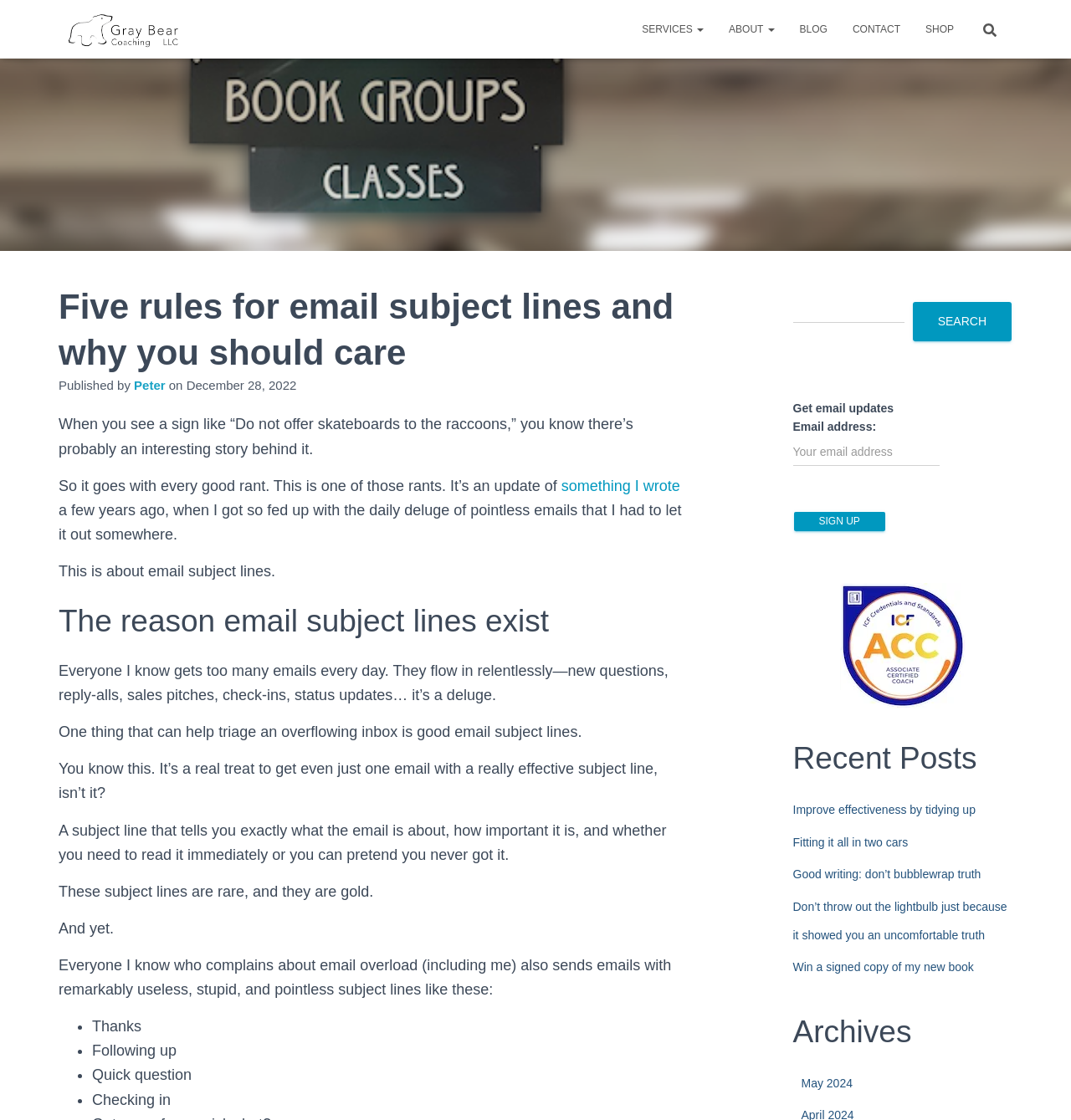What is the topic of the main article on the webpage?
Please use the image to provide a one-word or short phrase answer.

Email subject lines